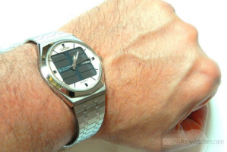What is the shape of the watch's face?
Based on the image, answer the question with as much detail as possible.

The caption describes the watch as having a 'dark, square face', which implies that the shape of the watch's face is square.